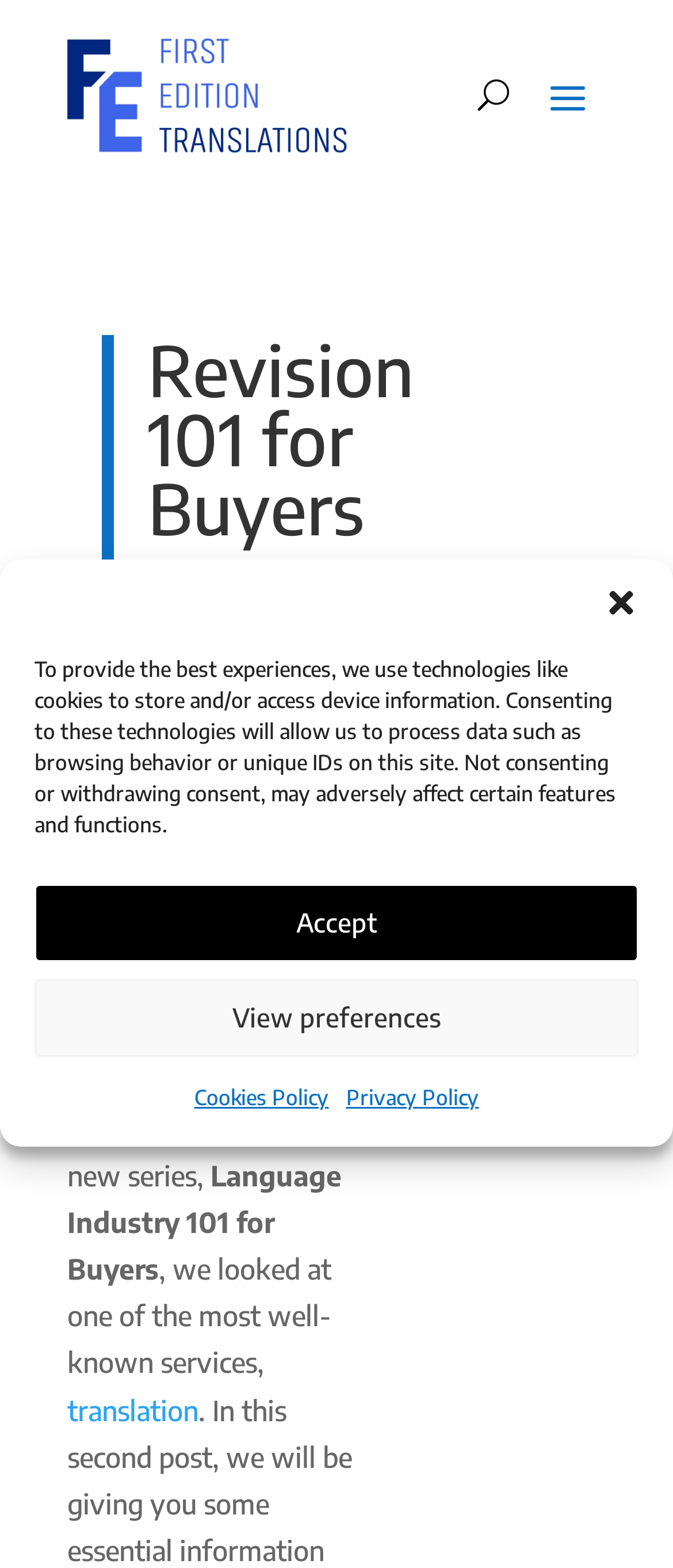Please locate the bounding box coordinates of the element's region that needs to be clicked to follow the instruction: "View the Language Industry 101 page". The bounding box coordinates should be provided as four float numbers between 0 and 1, i.e., [left, top, right, bottom].

[0.219, 0.42, 0.594, 0.472]